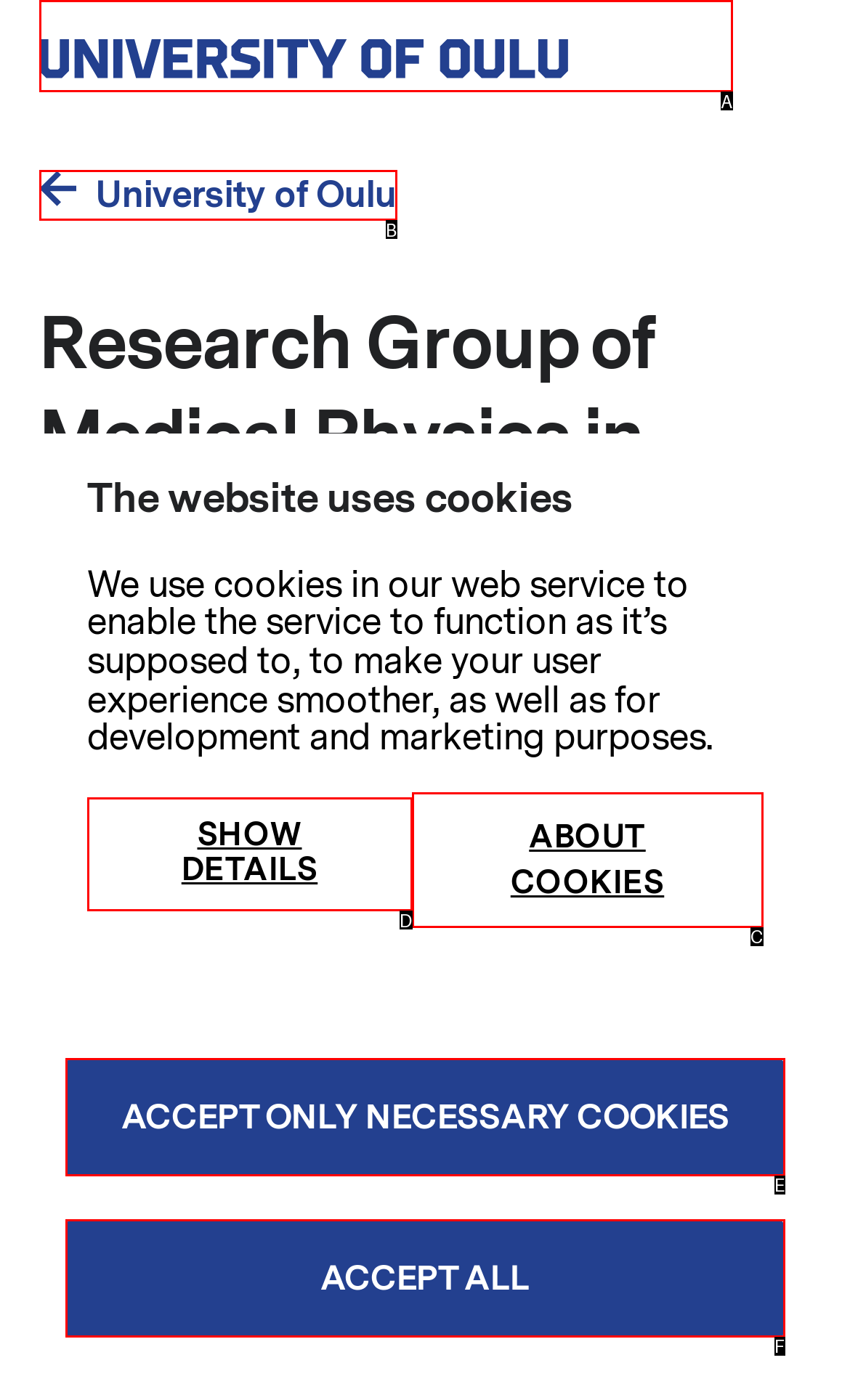Using the description: University of Oulu, find the corresponding HTML element. Provide the letter of the matching option directly.

B